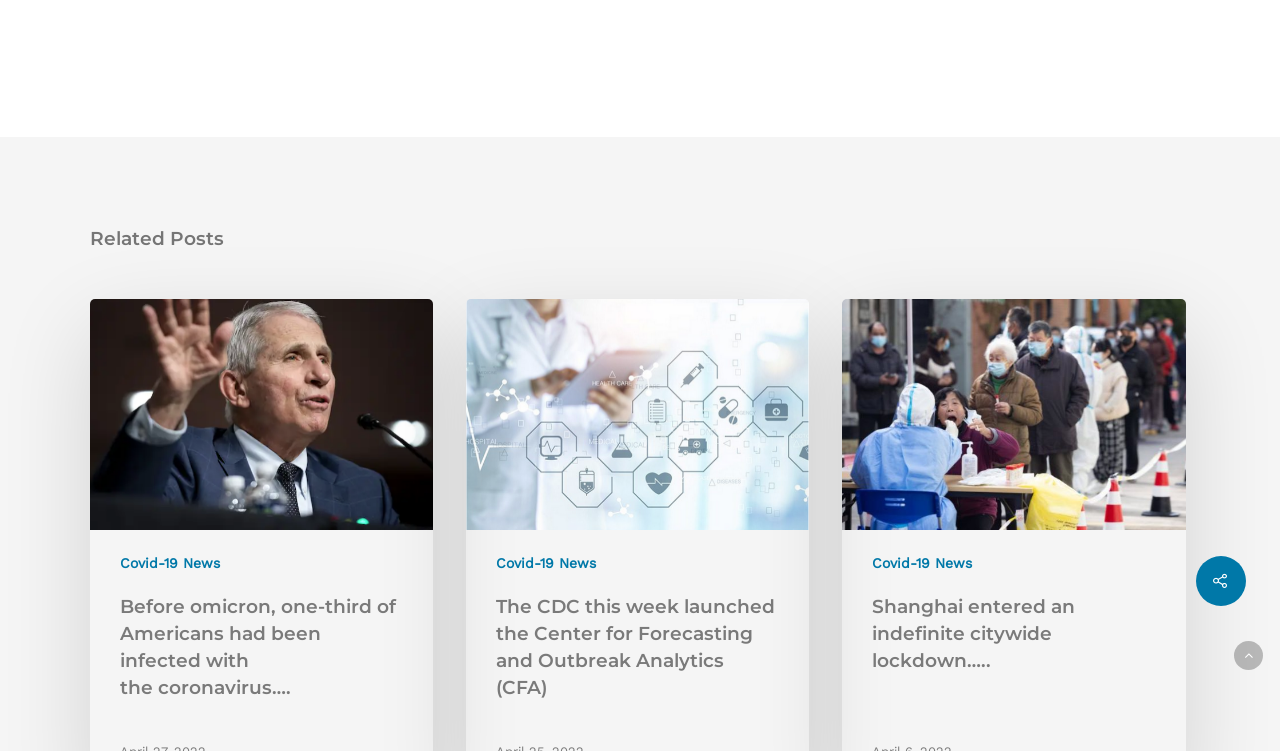Mark the bounding box of the element that matches the following description: "Covid-19 News".

[0.094, 0.737, 0.172, 0.763]